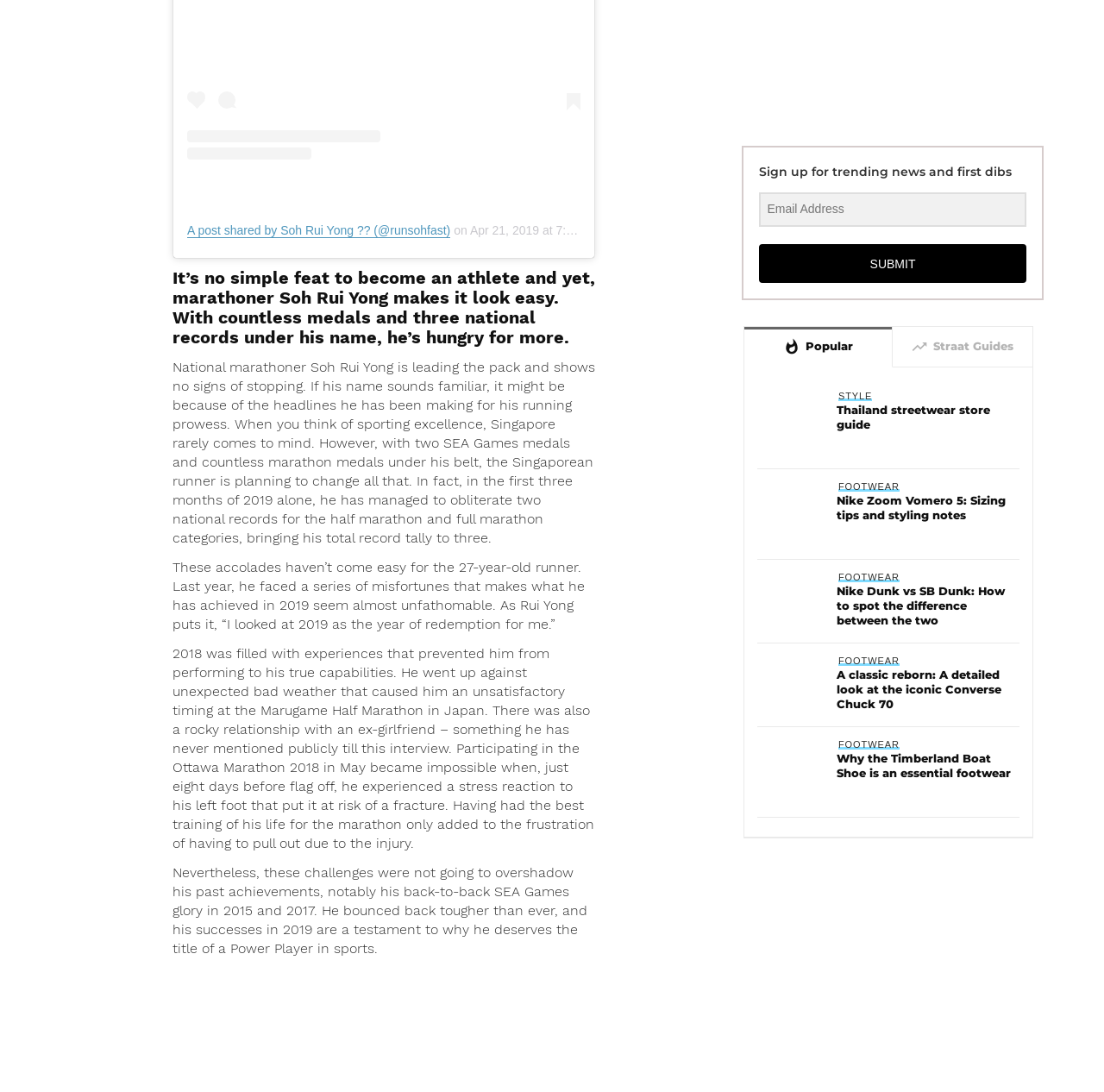Given the element description: "July 2022", predict the bounding box coordinates of this UI element. The coordinates must be four float numbers between 0 and 1, given as [left, top, right, bottom].

None